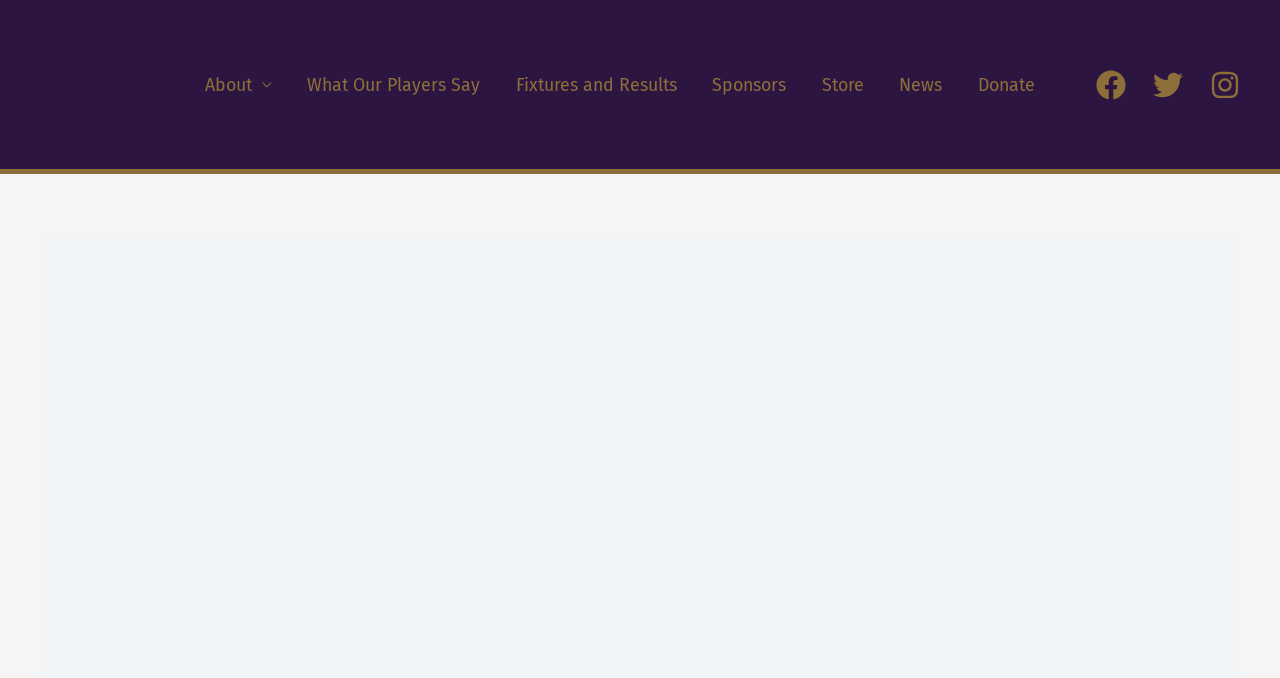Please determine the bounding box coordinates of the element's region to click in order to carry out the following instruction: "Check the latest news". The coordinates should be four float numbers between 0 and 1, i.e., [left, top, right, bottom].

[0.689, 0.073, 0.75, 0.176]